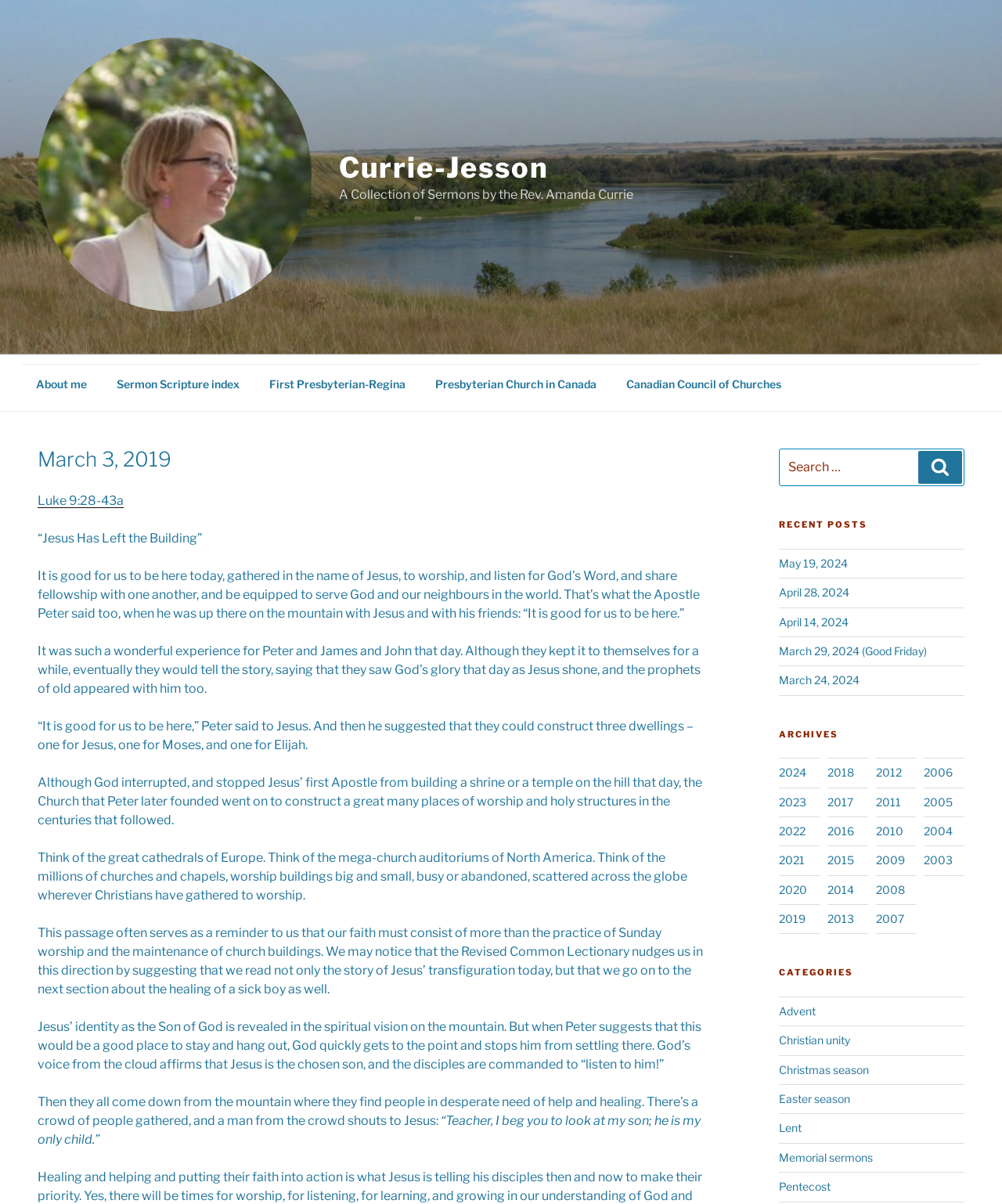Identify the bounding box coordinates for the region of the element that should be clicked to carry out the instruction: "Go to the archives of 2019". The bounding box coordinates should be four float numbers between 0 and 1, i.e., [left, top, right, bottom].

[0.778, 0.758, 0.804, 0.769]